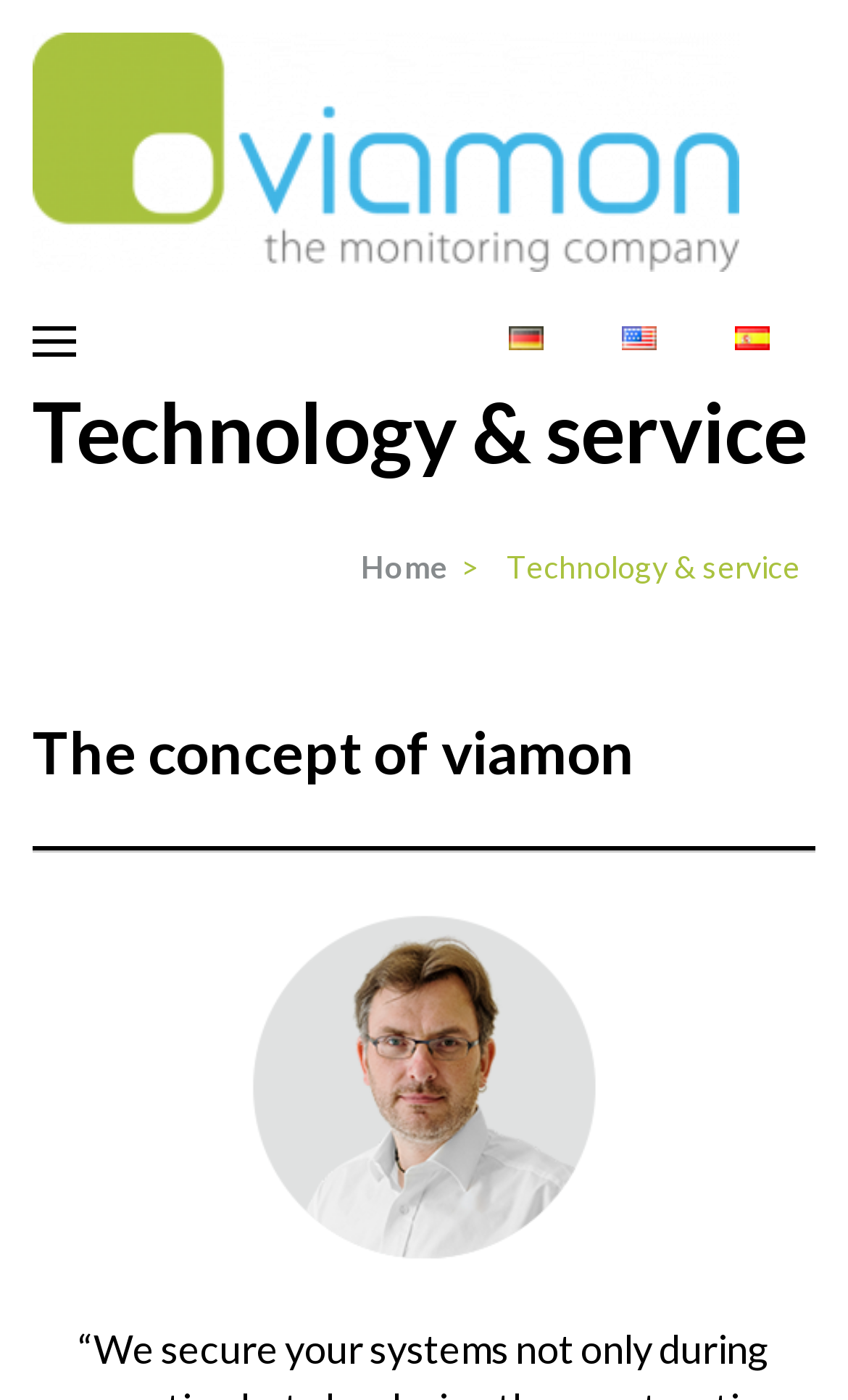Locate the bounding box of the UI element defined by this description: "alt="viamon GmbH"". The coordinates should be given as four float numbers between 0 and 1, formatted as [left, top, right, bottom].

[0.038, 0.026, 0.91, 0.061]